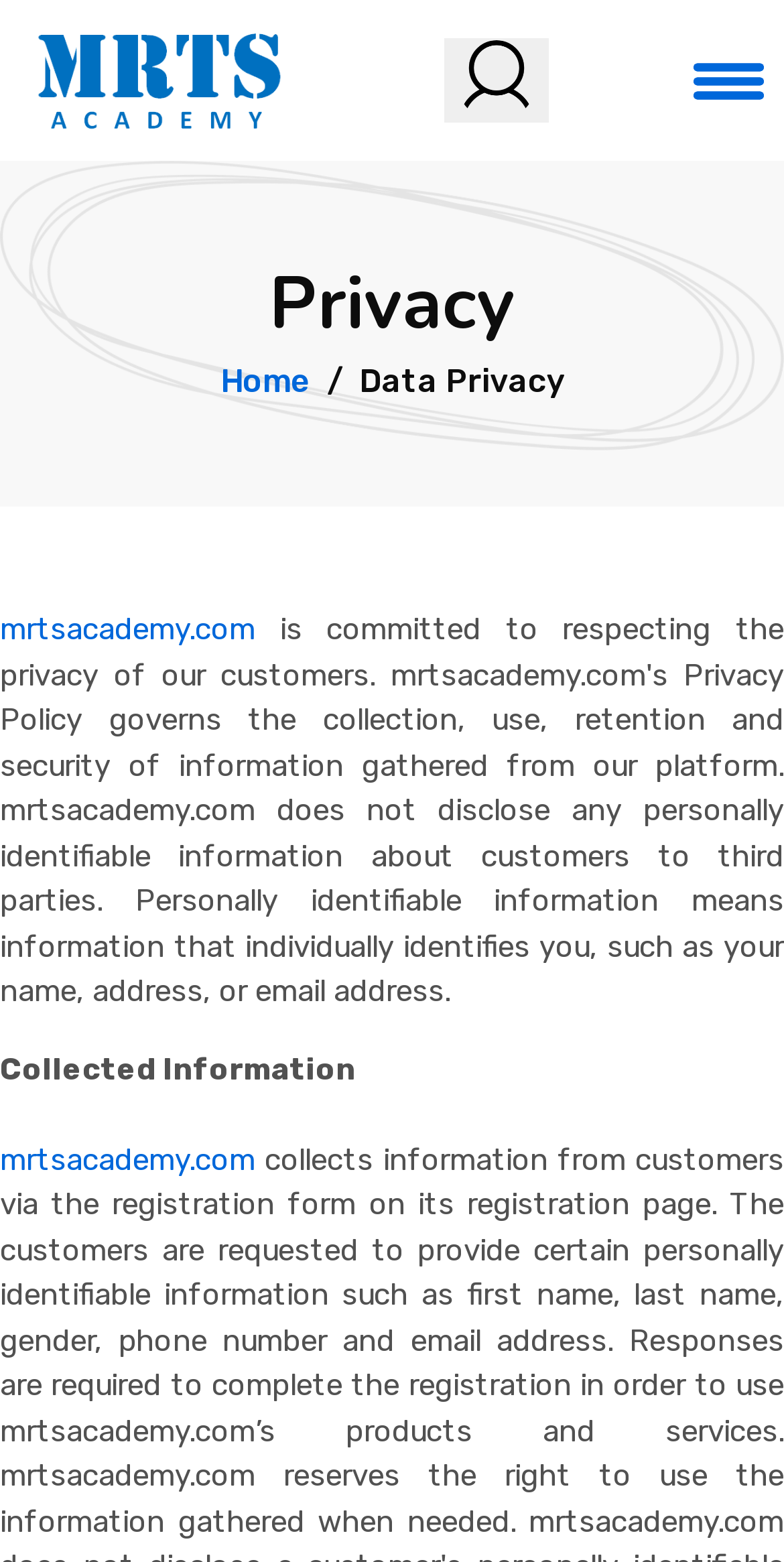What is the domain of the website?
Kindly answer the question with as much detail as you can.

There are two link elements with the text 'mrtsacademy.com' and bounding box coordinates [0.0, 0.391, 0.326, 0.415] and [0.0, 0.731, 0.326, 0.754], which suggests that the domain of the website is mrtsacademy.com.